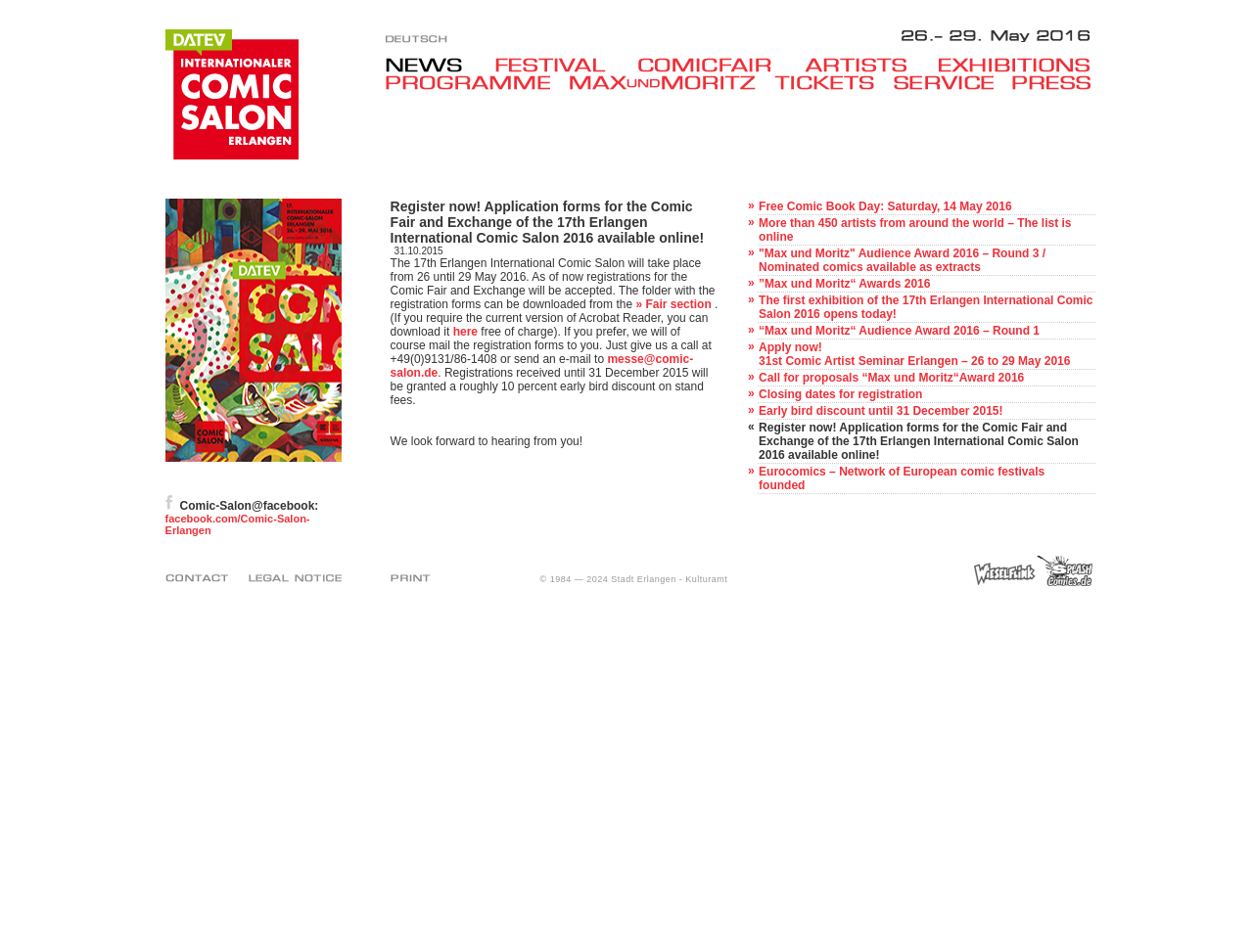Give a detailed account of the webpage's layout and content.

The webpage is about the 17th International Comic-Salon Erlangen, a comic festival taking place in Erlangen, Germany. At the top, there is a link to buy things online through Nordstrom Promo Code. Below that, there is a large section with information about the festival, including the dates, June 19-22, 2016, and a brief description of the event.

On the left side of the page, there are several links to different sections of the festival, including News, Festival, Comicfair, Artists, Exhibitions, Programme, Max&Moritz, Tickets, Service, and Press. Each of these links has an accompanying image.

In the main content area, there is a section about registering for the Comic Fair and Exchange, with a deadline of December 31, 2015, to receive a 10% early bird discount on stand fees. There is also information about downloading registration forms and contacting the festival organizers.

Further down the page, there is a section with a Facebook link and a call to register for the festival. There is also a table with information about the festival, including the dates and a note about Free Comic Book Day on May 14, 2016.

Overall, the webpage provides information about the 17th International Comic-Salon Erlangen, including dates, registration, and various sections of the festival.